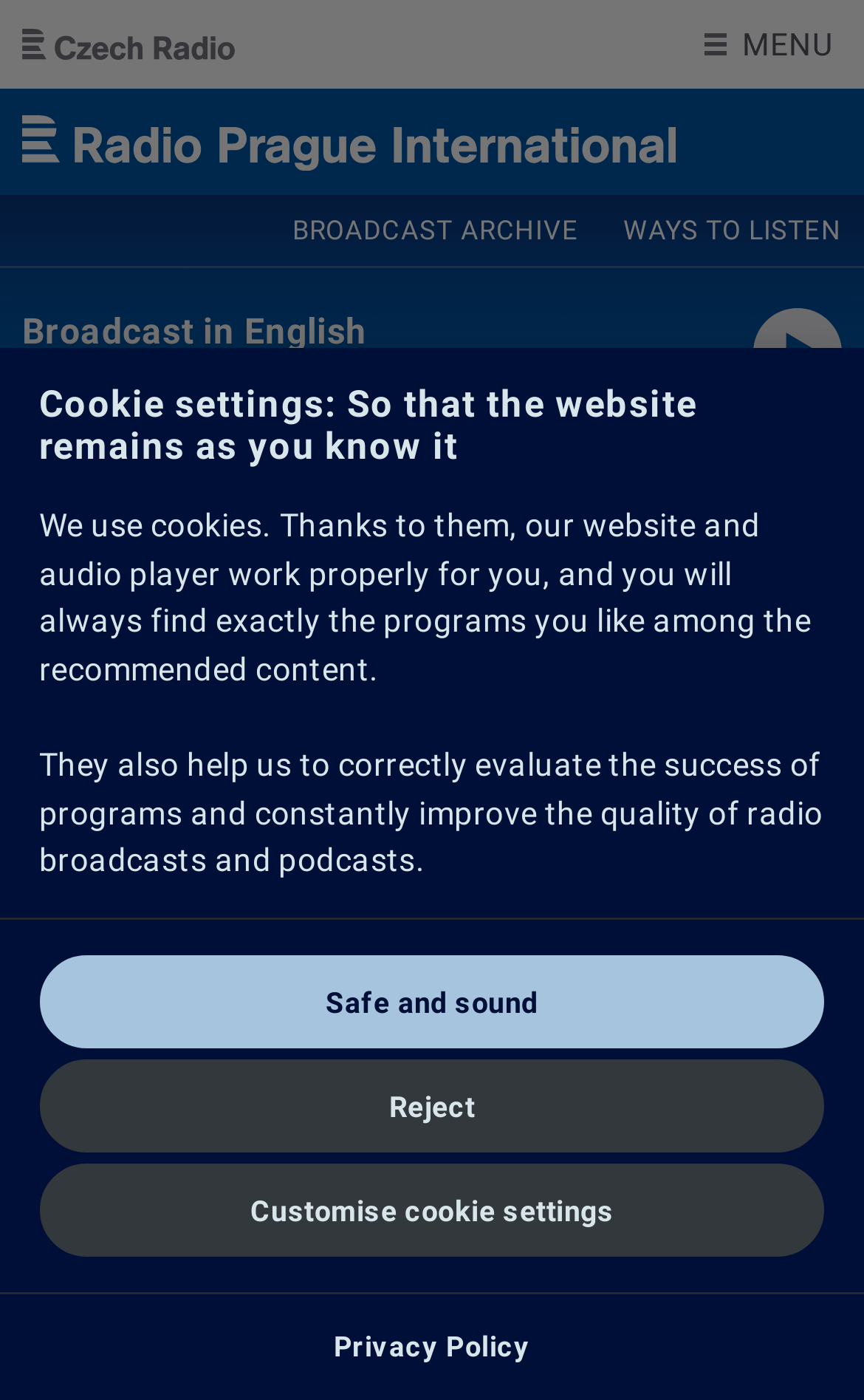Respond to the question with just a single word or phrase: 
What is the purpose of the cookies on this website?

To improve user experience